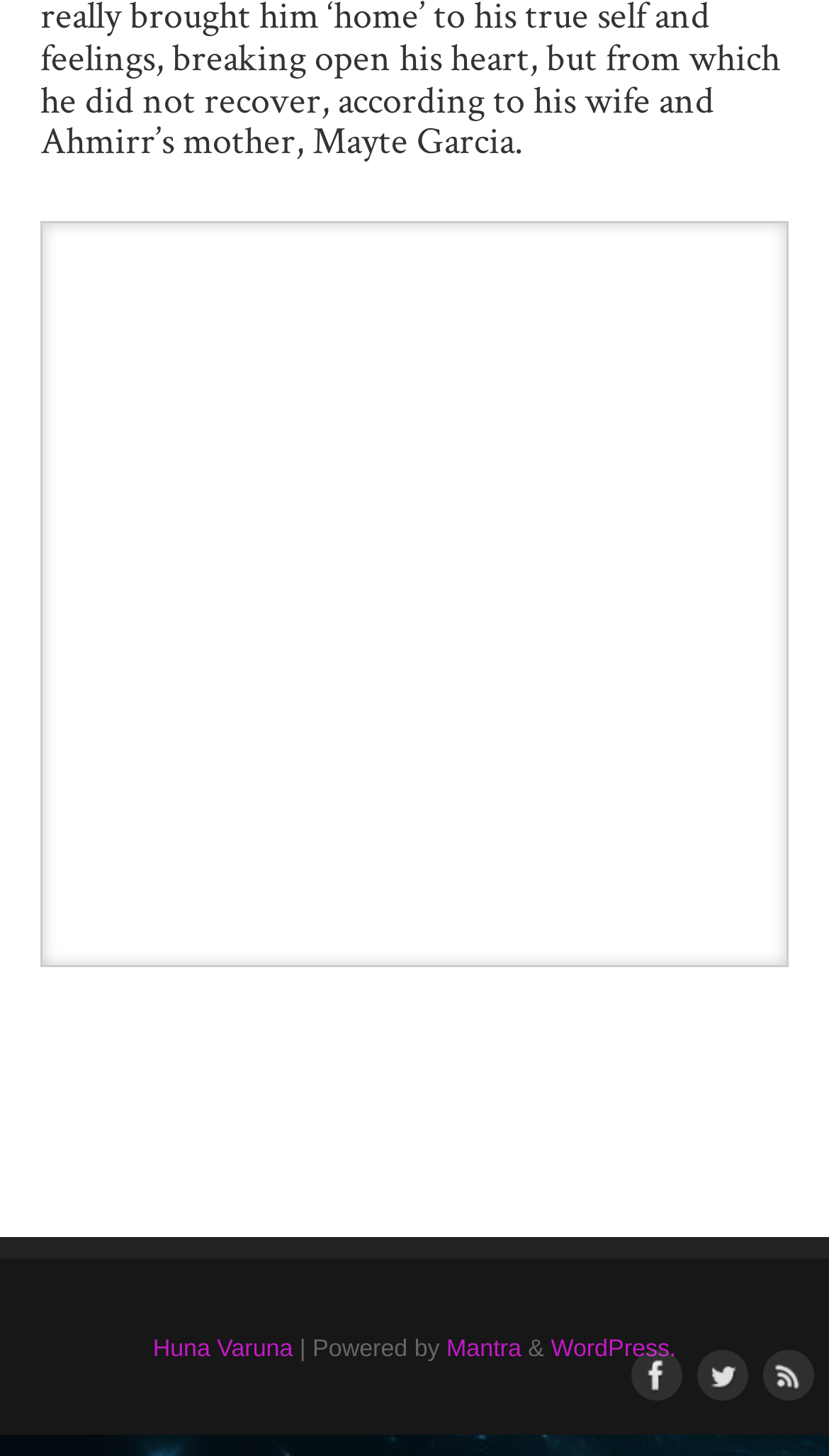Give a one-word or phrase response to the following question: How many social media links are at the bottom of the page?

3